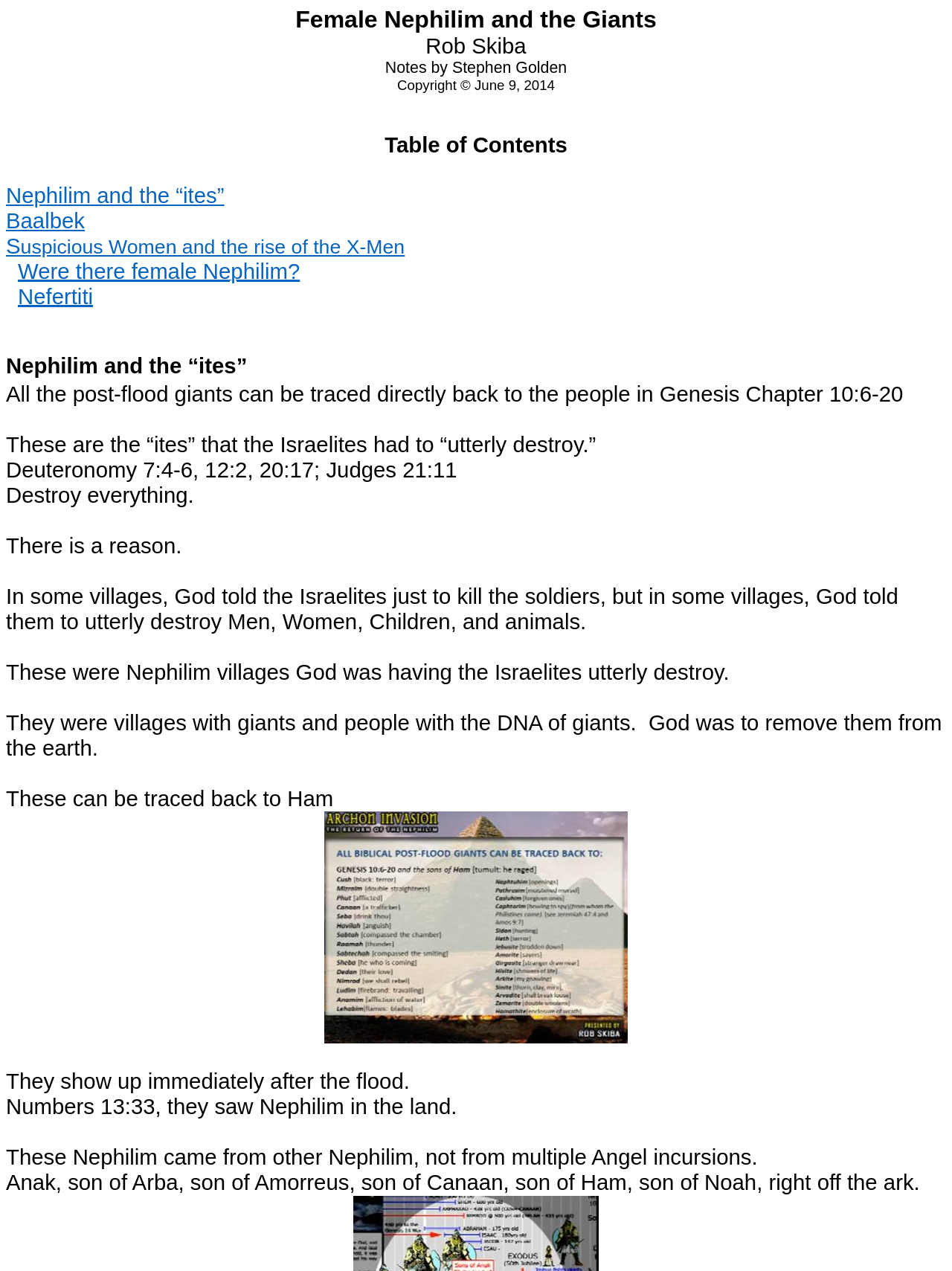Examine the screenshot and answer the question in as much detail as possible: Who is the author of the notes?

The author of the notes is mentioned in the second line of the webpage, which says 'Notes by Stephen Golden'.